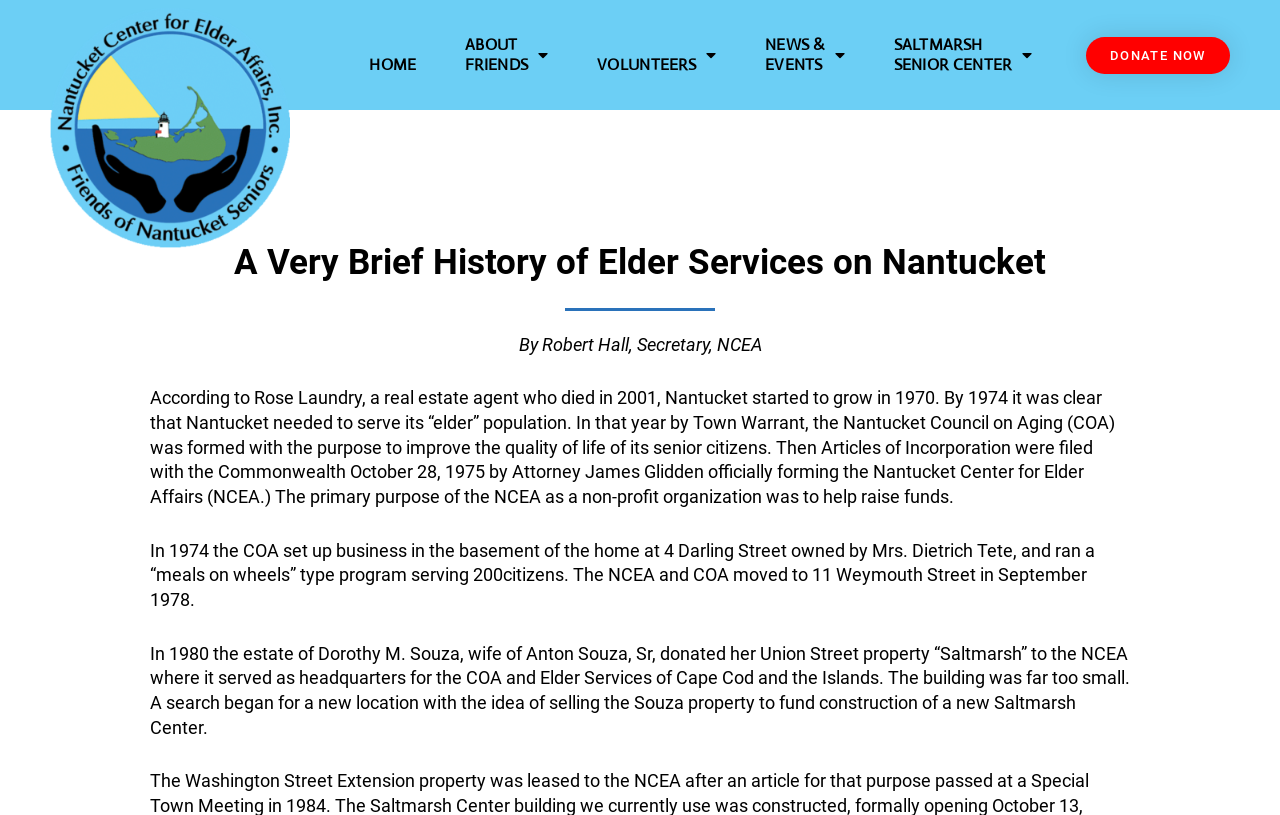Specify the bounding box coordinates (top-left x, top-left y, bottom-right x, bottom-right y) of the UI element in the screenshot that matches this description: Home

[0.27, 0.0, 0.344, 0.135]